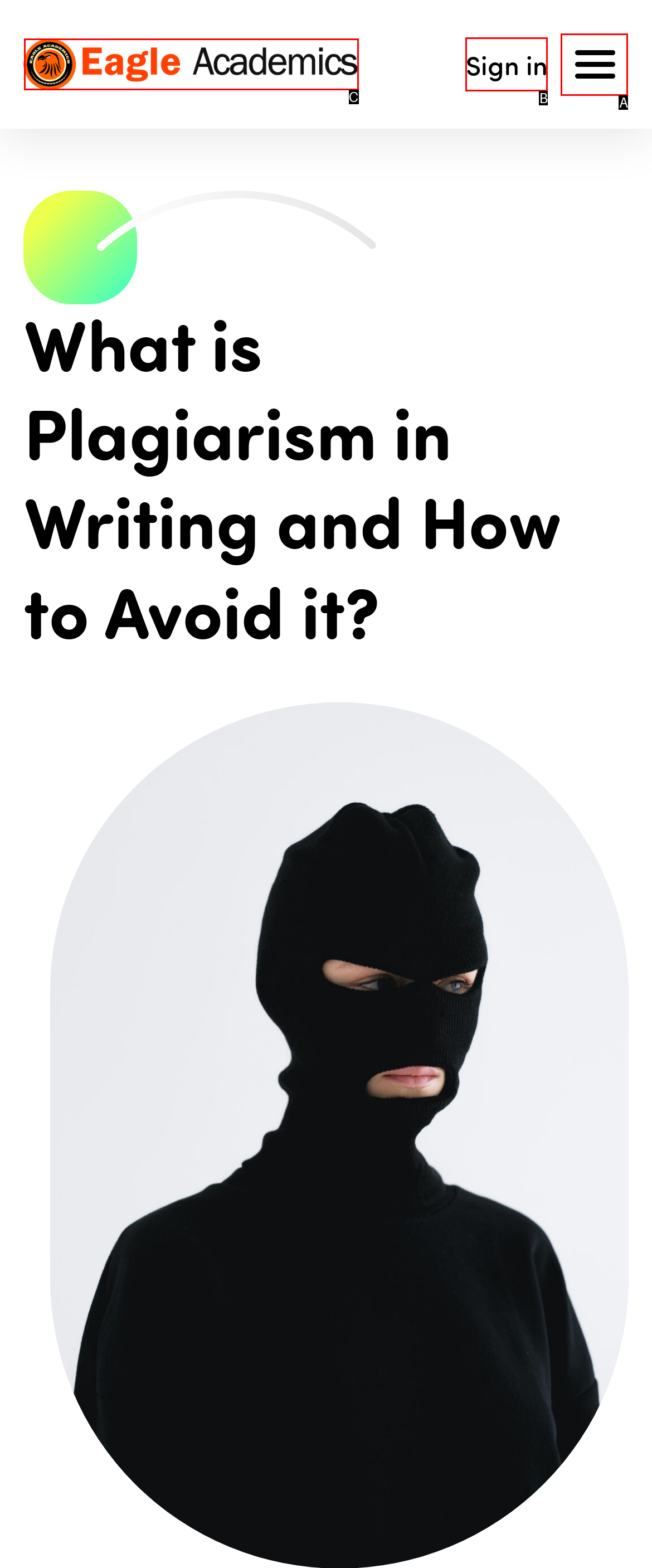Pick the option that best fits the description: Sign in. Reply with the letter of the matching option directly.

B